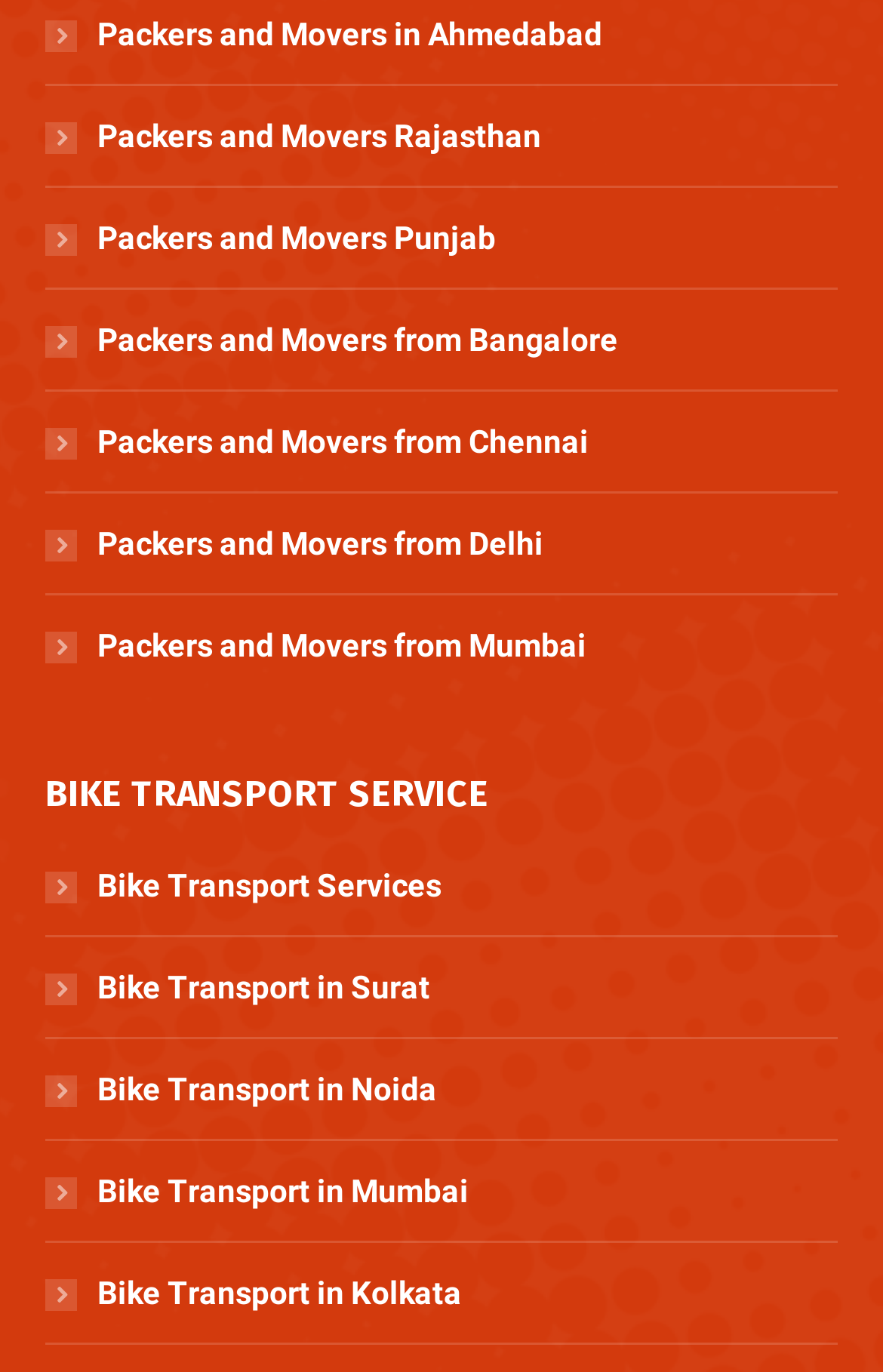What is the common symbol used in the link titles?
Provide a short answer using one word or a brief phrase based on the image.

